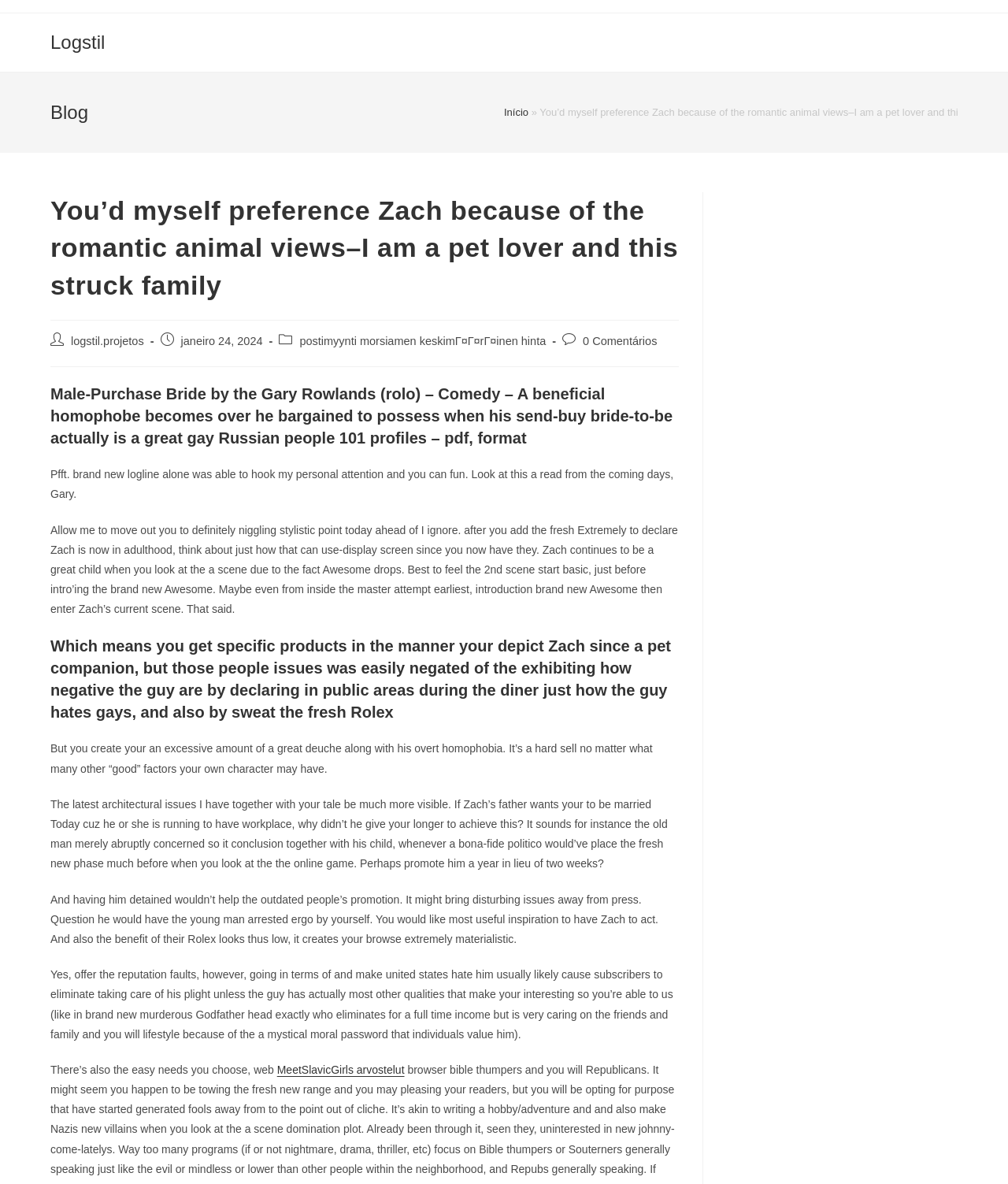What is the link at the end of the post?
Look at the image and respond with a one-word or short-phrase answer.

MeetSlavicGirls arvostelut